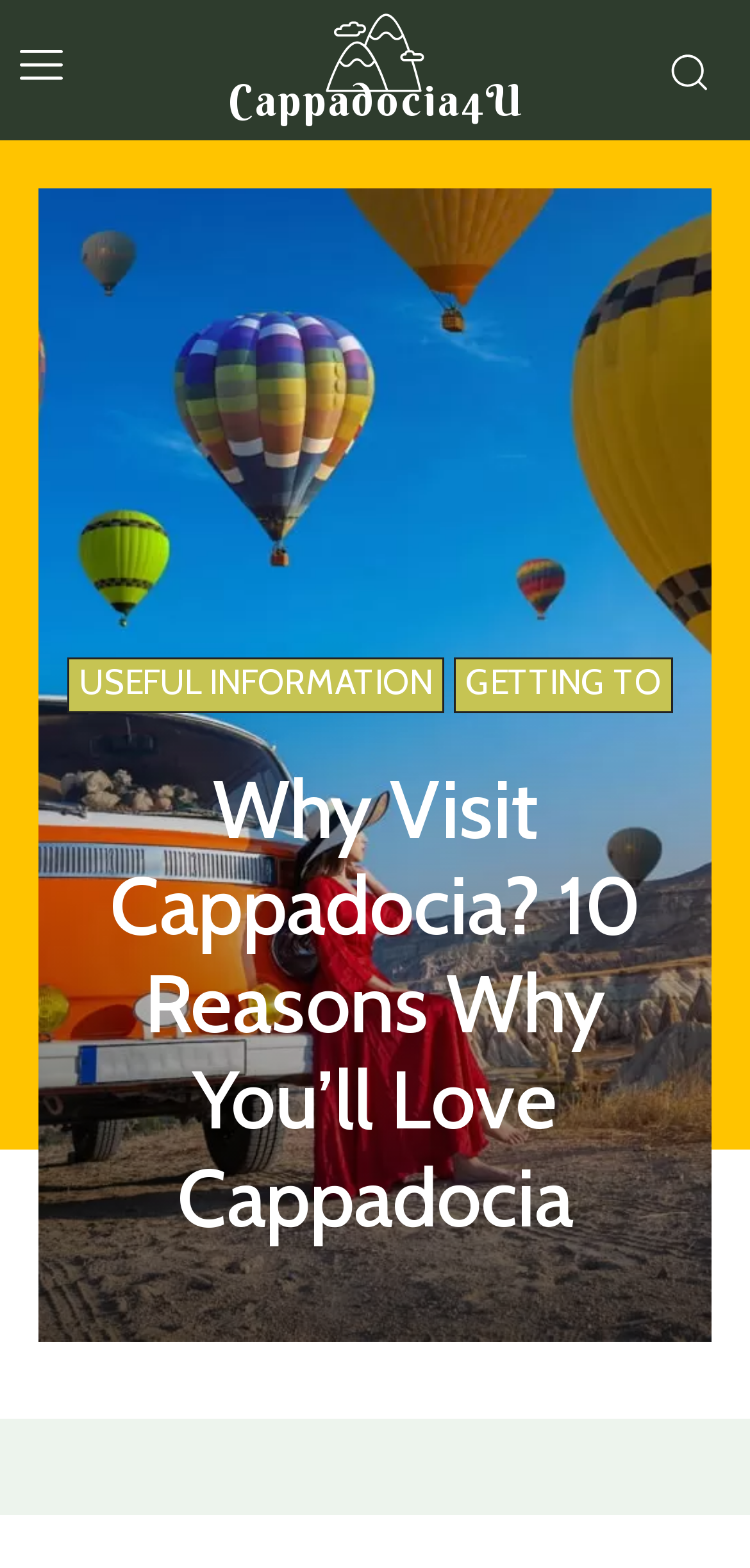Using the description "Cappadocia4U", locate and provide the bounding box of the UI element.

[0.304, 0.012, 0.696, 0.077]